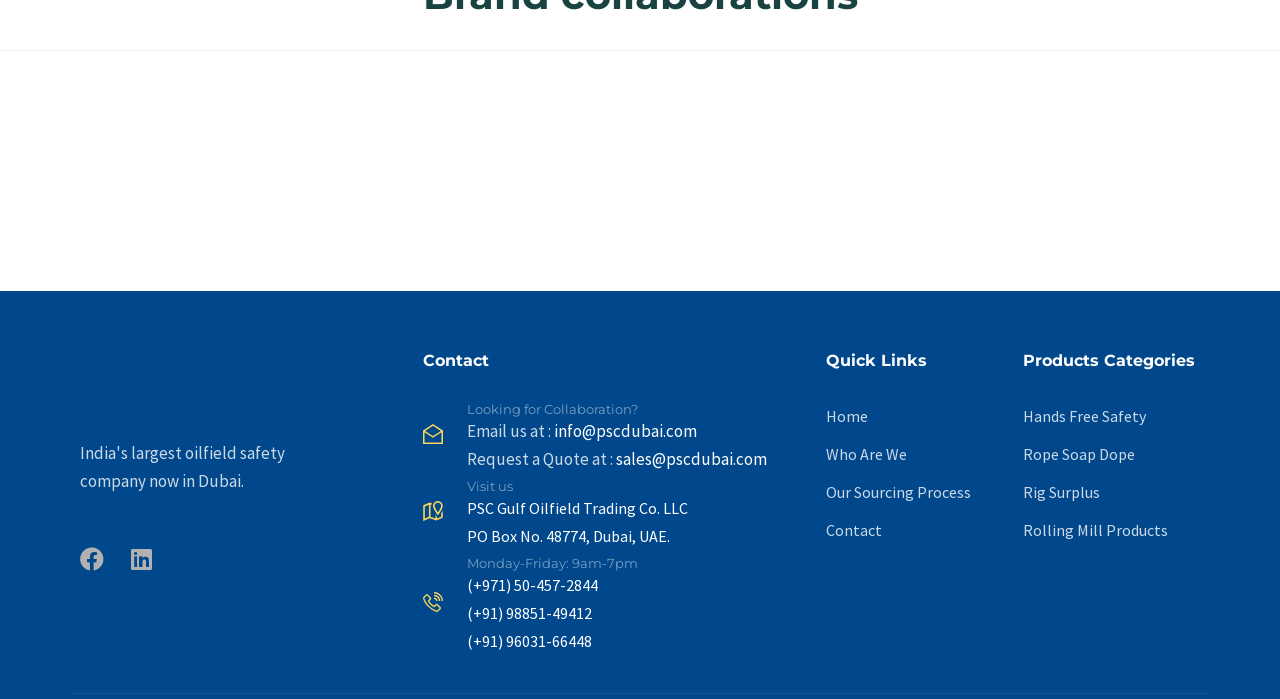Determine the bounding box coordinates of the section to be clicked to follow the instruction: "Click on the 'Contact' link". The coordinates should be given as four float numbers between 0 and 1, formatted as [left, top, right, bottom].

[0.33, 0.503, 0.382, 0.531]